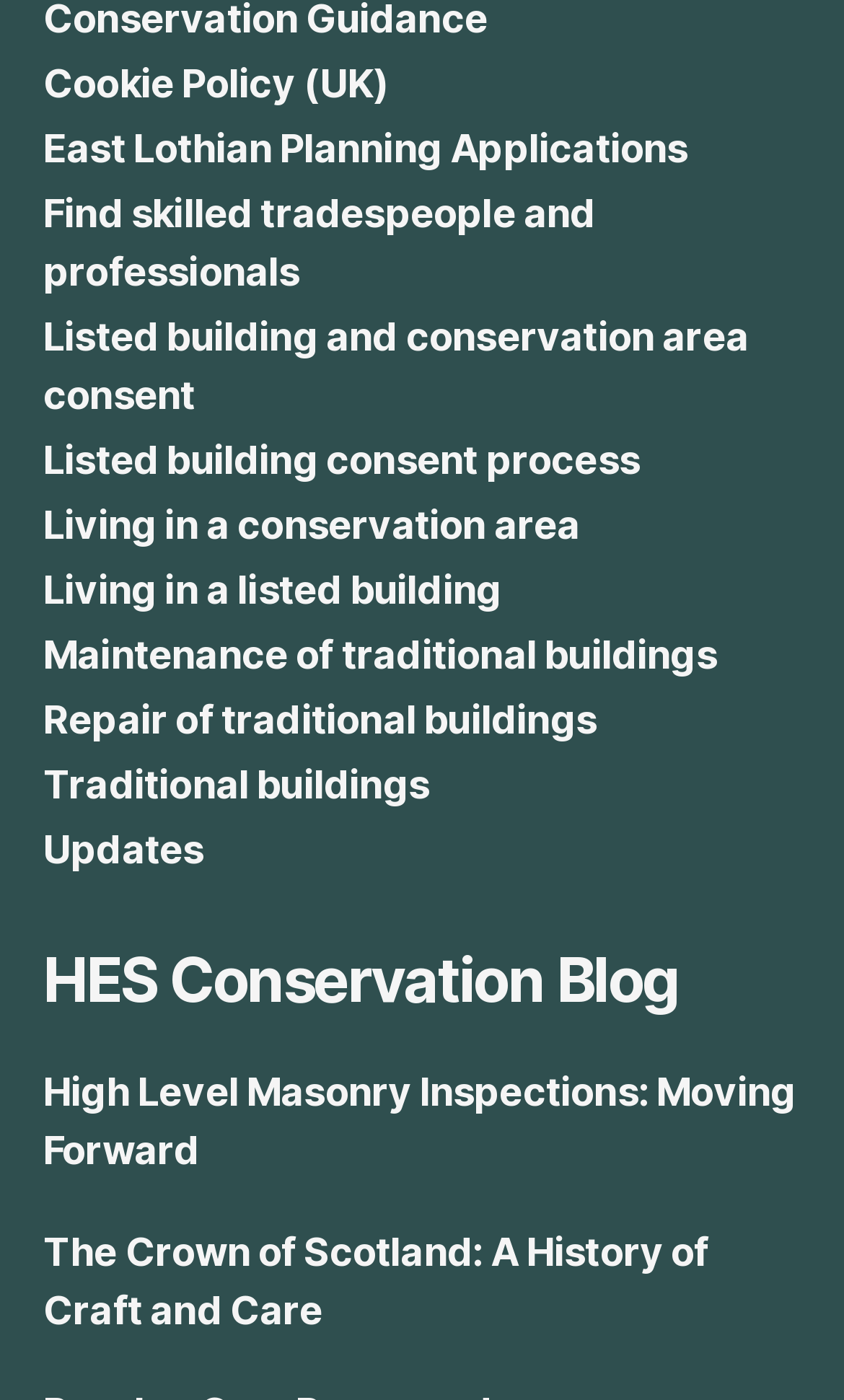What is the focus of 'High Level Masonry Inspections'?
Identify the answer in the screenshot and reply with a single word or phrase.

Moving Forward